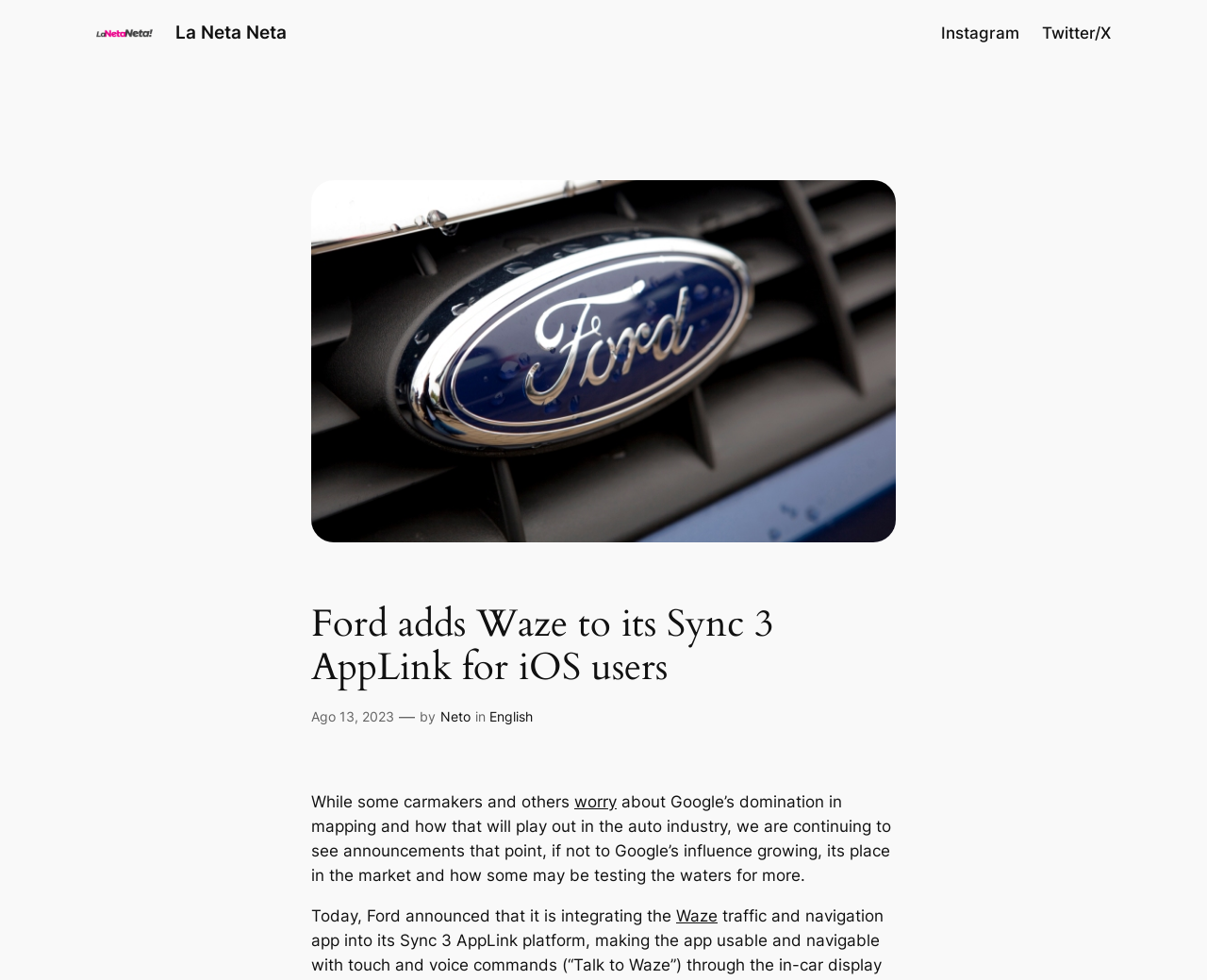Given the description: "Neto", determine the bounding box coordinates of the UI element. The coordinates should be formatted as four float numbers between 0 and 1, [left, top, right, bottom].

[0.365, 0.723, 0.39, 0.739]